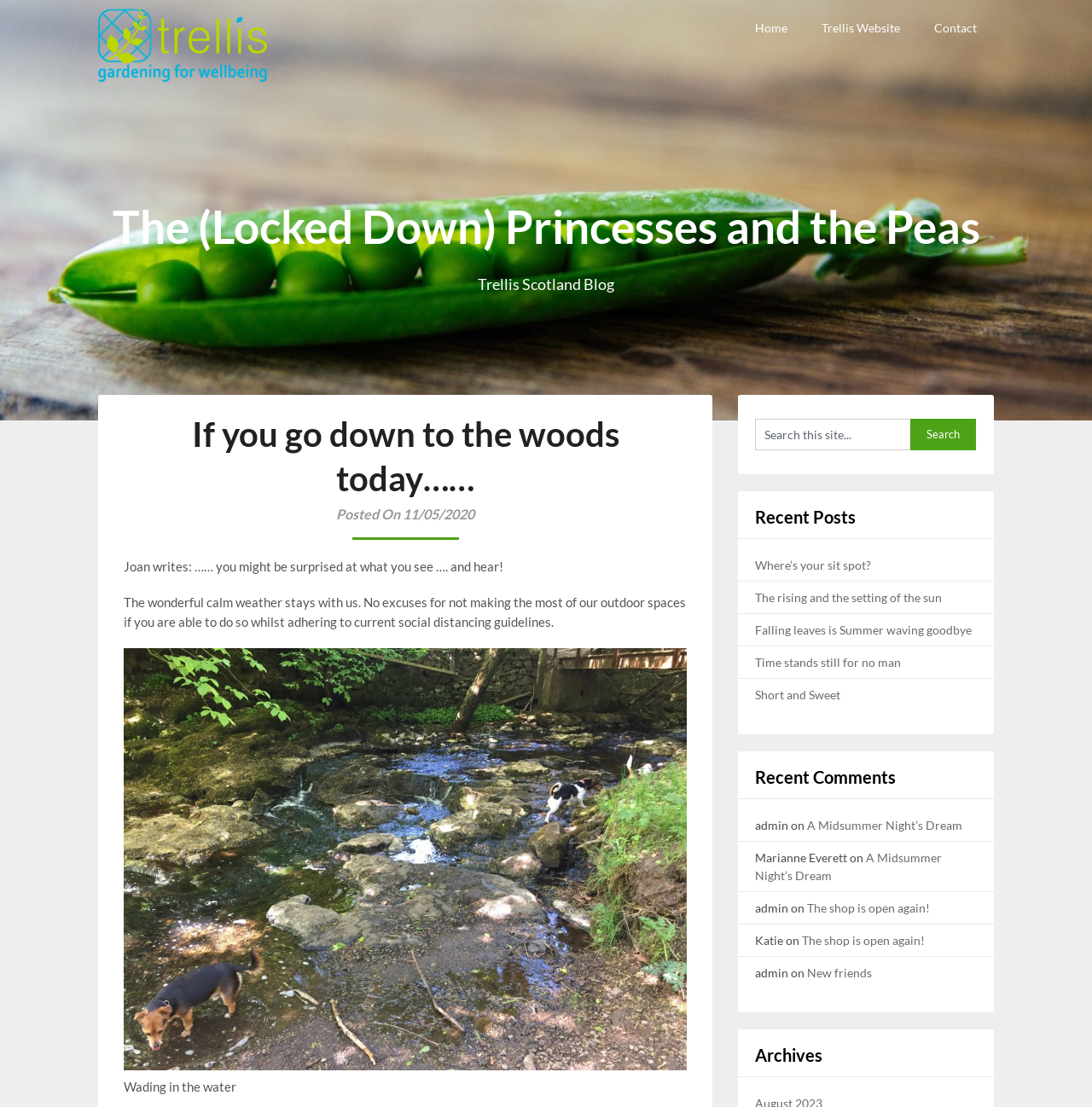Find the bounding box coordinates of the element's region that should be clicked in order to follow the given instruction: "Read the recent post 'Where’s your sit spot?'". The coordinates should consist of four float numbers between 0 and 1, i.e., [left, top, right, bottom].

[0.691, 0.504, 0.798, 0.517]